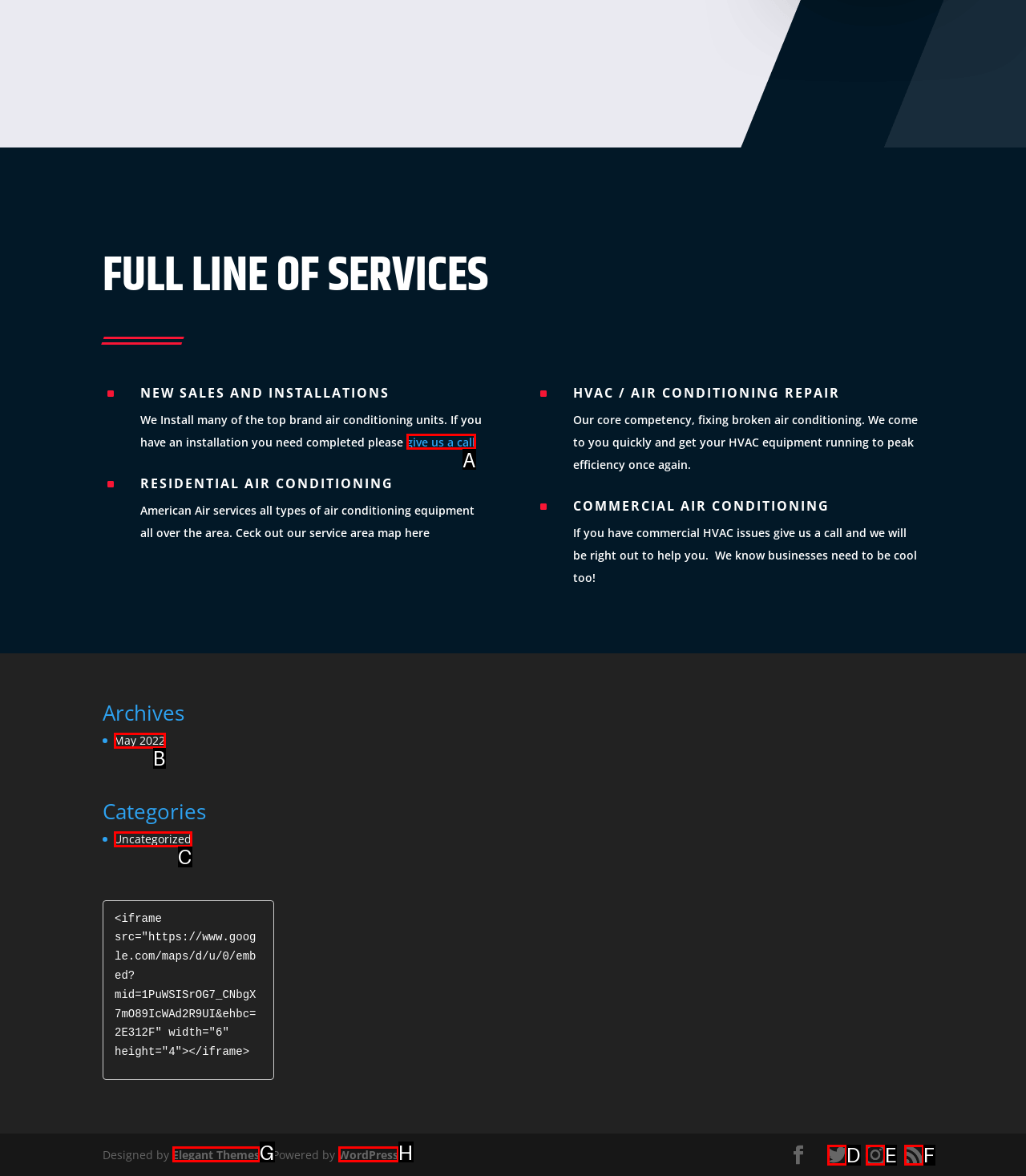Indicate which HTML element you need to click to complete the task: Go to About Us page. Provide the letter of the selected option directly.

None